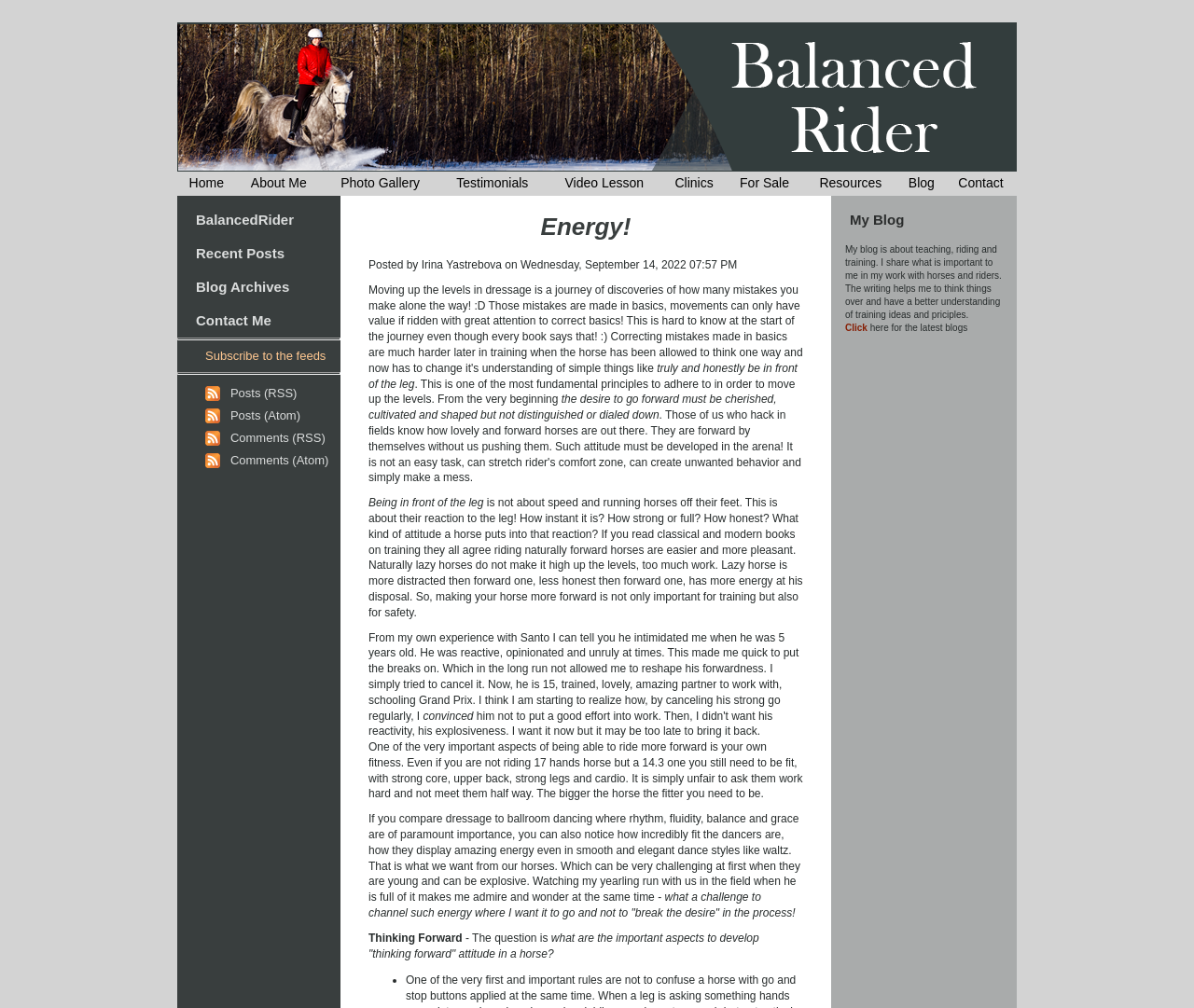How many columns are there in the top-most table?
Using the image provided, answer with just one word or phrase.

3